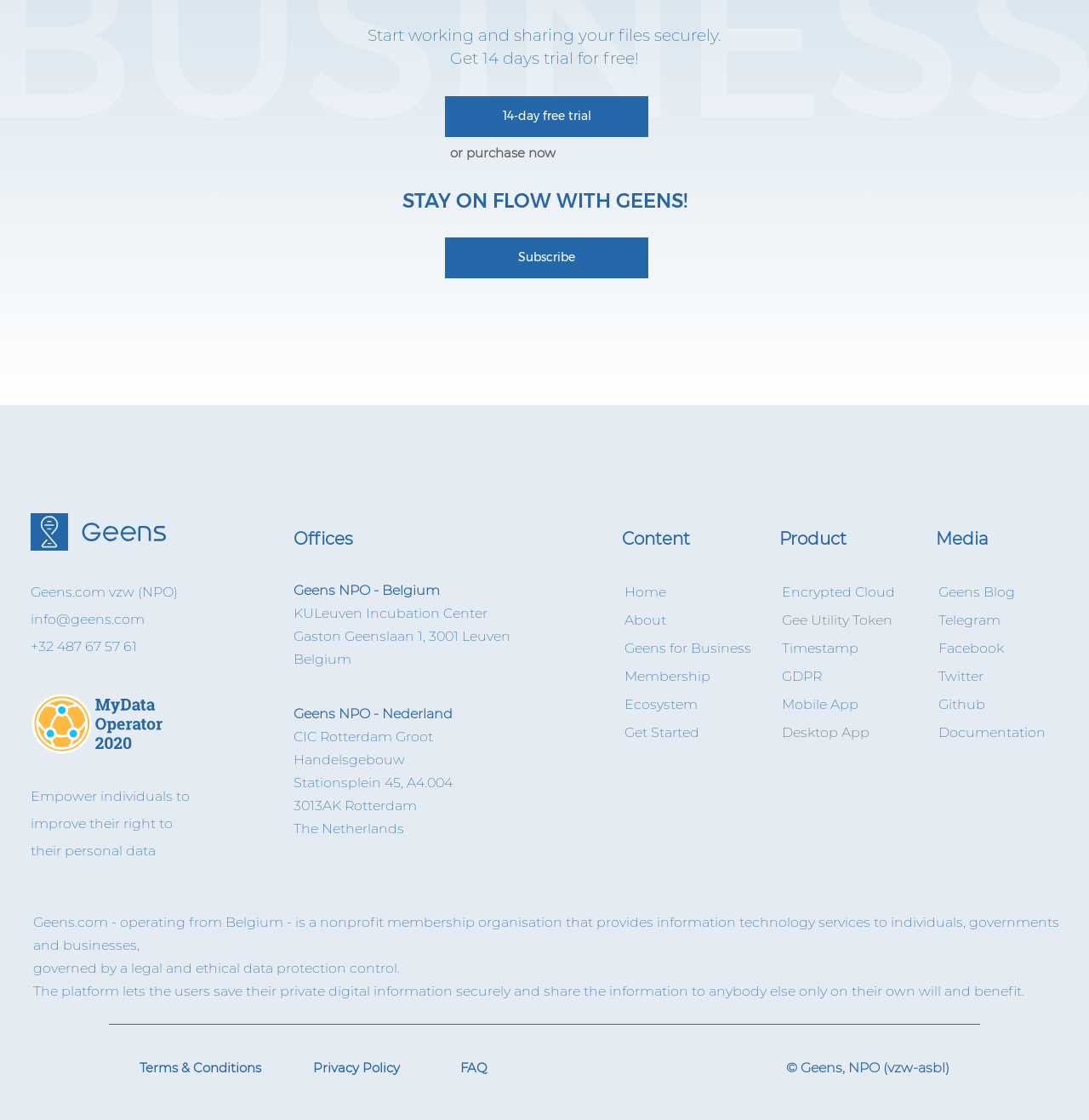Answer the question briefly using a single word or phrase: 
What is the location of Geens NPO in Belgium?

KULeuven Incubation Center